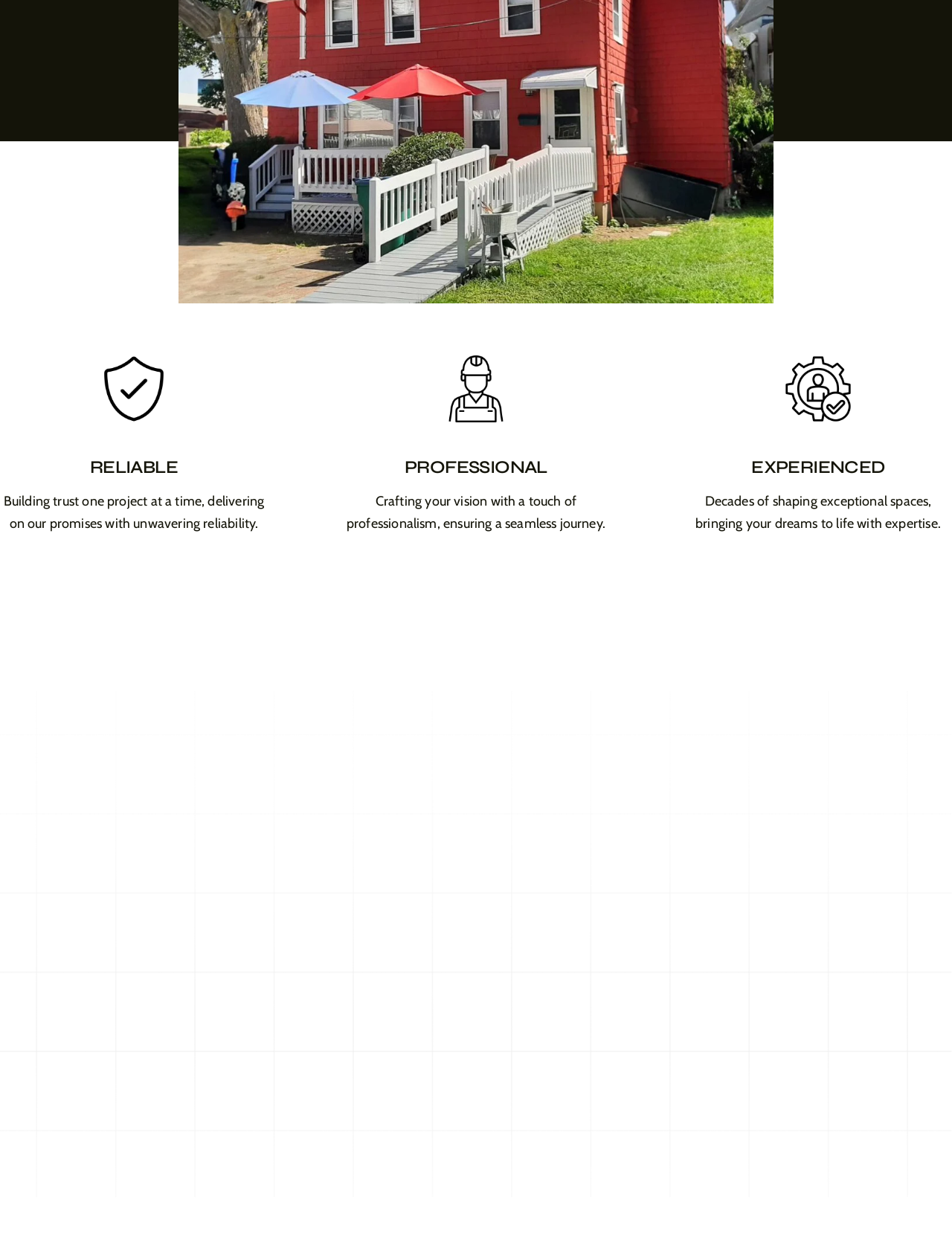Show the bounding box coordinates for the HTML element as described: "professional".

[0.425, 0.369, 0.575, 0.386]